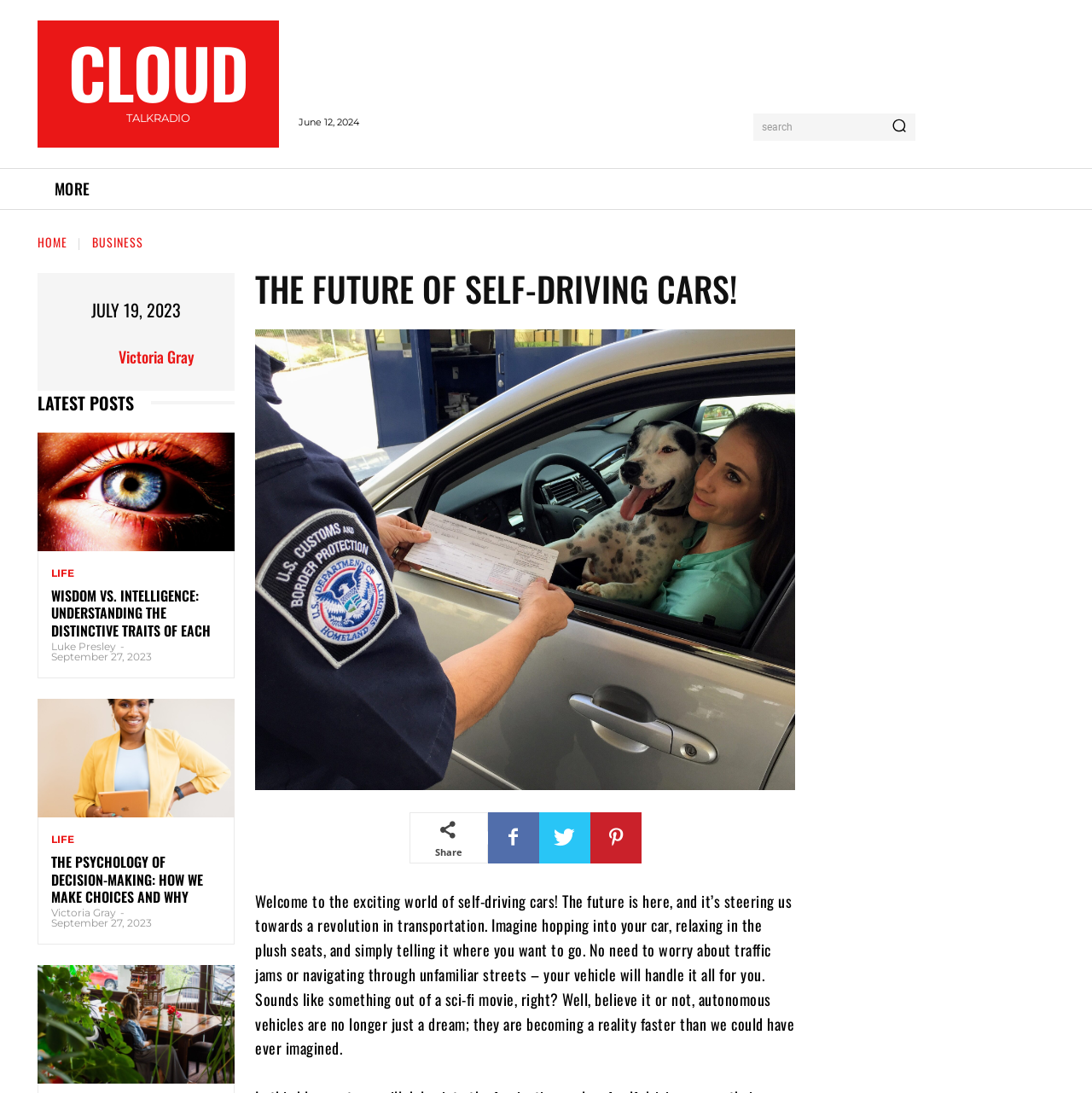Identify the bounding box coordinates of the element to click to follow this instruction: 'Click on the TECHNOLOGY link'. Ensure the coordinates are four float values between 0 and 1, provided as [left, top, right, bottom].

[0.56, 0.153, 0.668, 0.192]